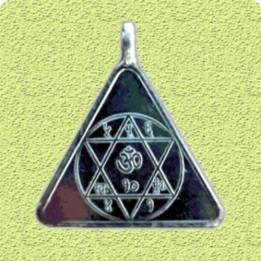What is the price of the Gayatri Yantra pendant?
Answer the question in a detailed and comprehensive manner.

The pricing information listed alongside the image indicates that the Gayatri Yantra pendant is priced at ₹3,200, and users can obtain a quote for this unique piece by clicking on the provided call-to-action link.